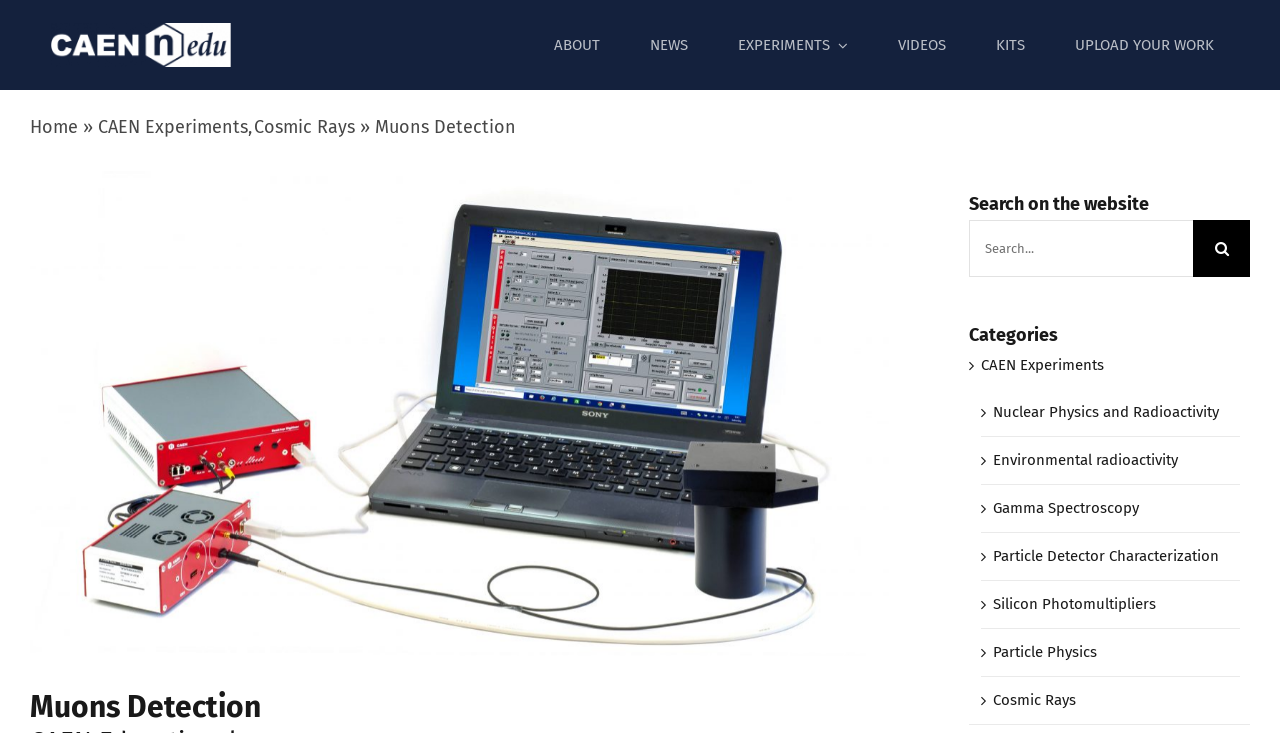What is the text on the search button?
Refer to the image and give a detailed response to the question.

I looked at the search box and saw that the button has the text 'Search' and an icon represented by ''.